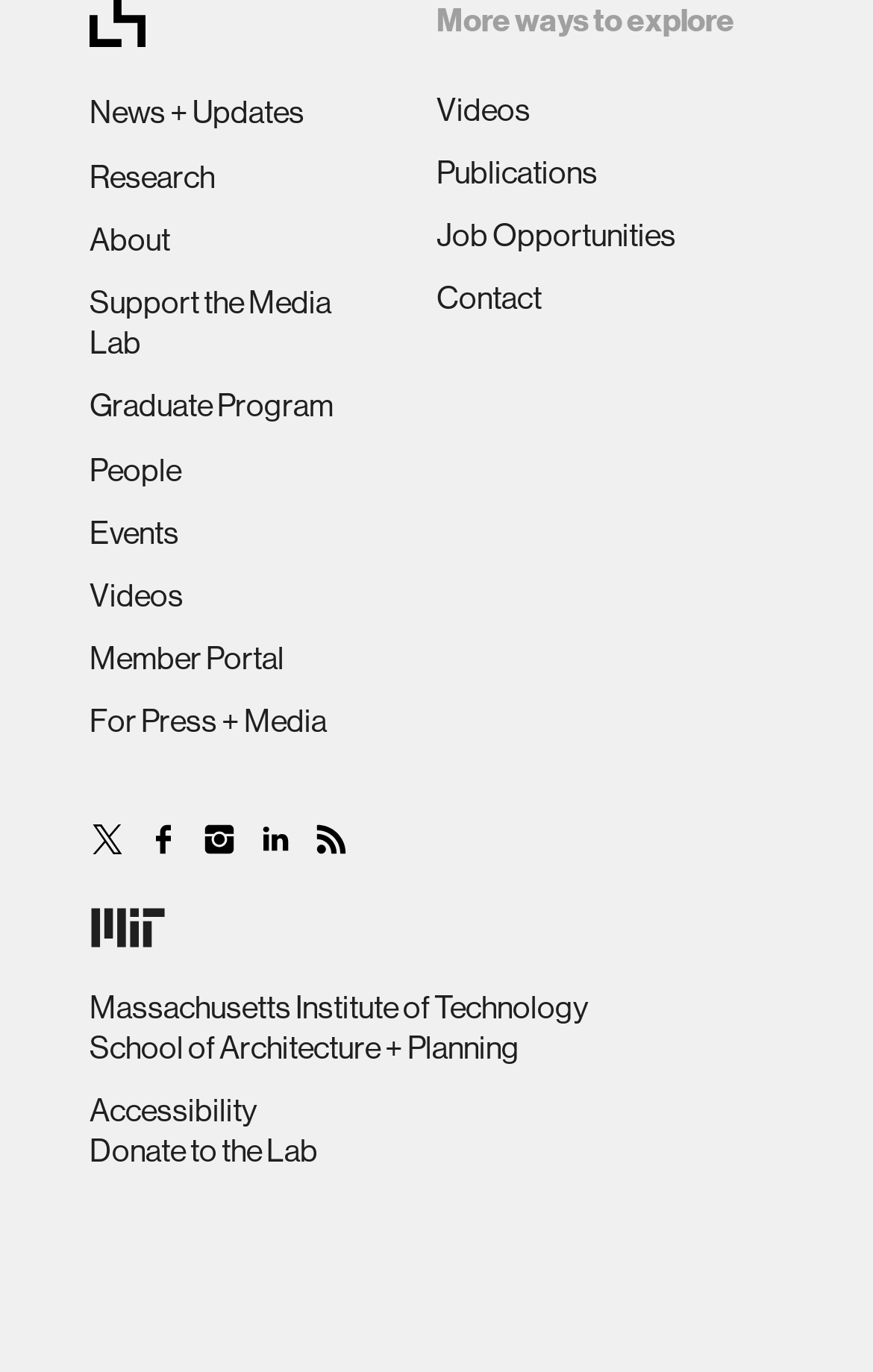Can you provide the bounding box coordinates for the element that should be clicked to implement the instruction: "Explore Research"?

[0.103, 0.115, 0.246, 0.141]